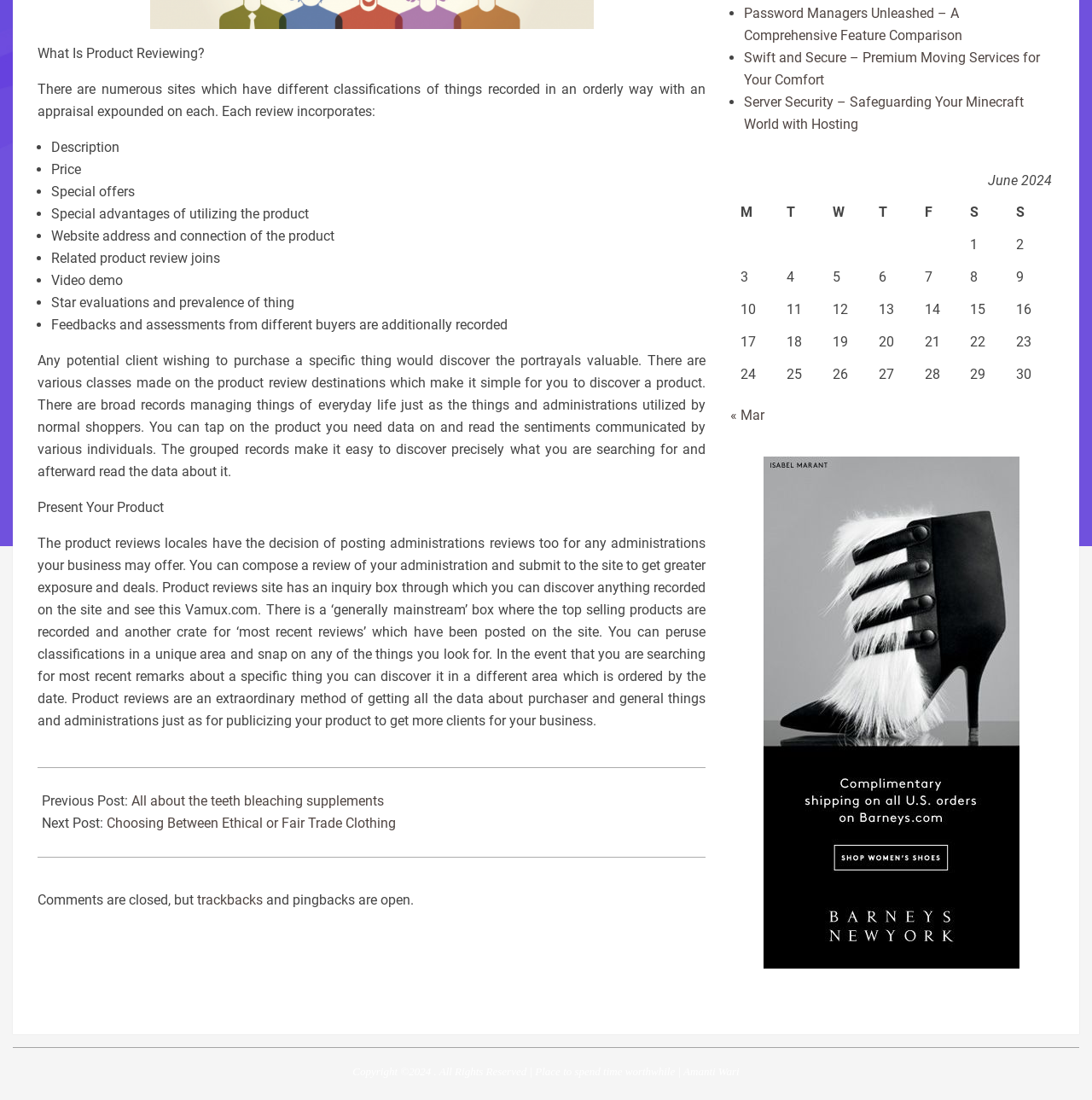Using the given description, provide the bounding box coordinates formatted as (top-left x, top-left y, bottom-right x, bottom-right y), with all values being floating point numbers between 0 and 1. Description: trackbacks

[0.18, 0.811, 0.241, 0.825]